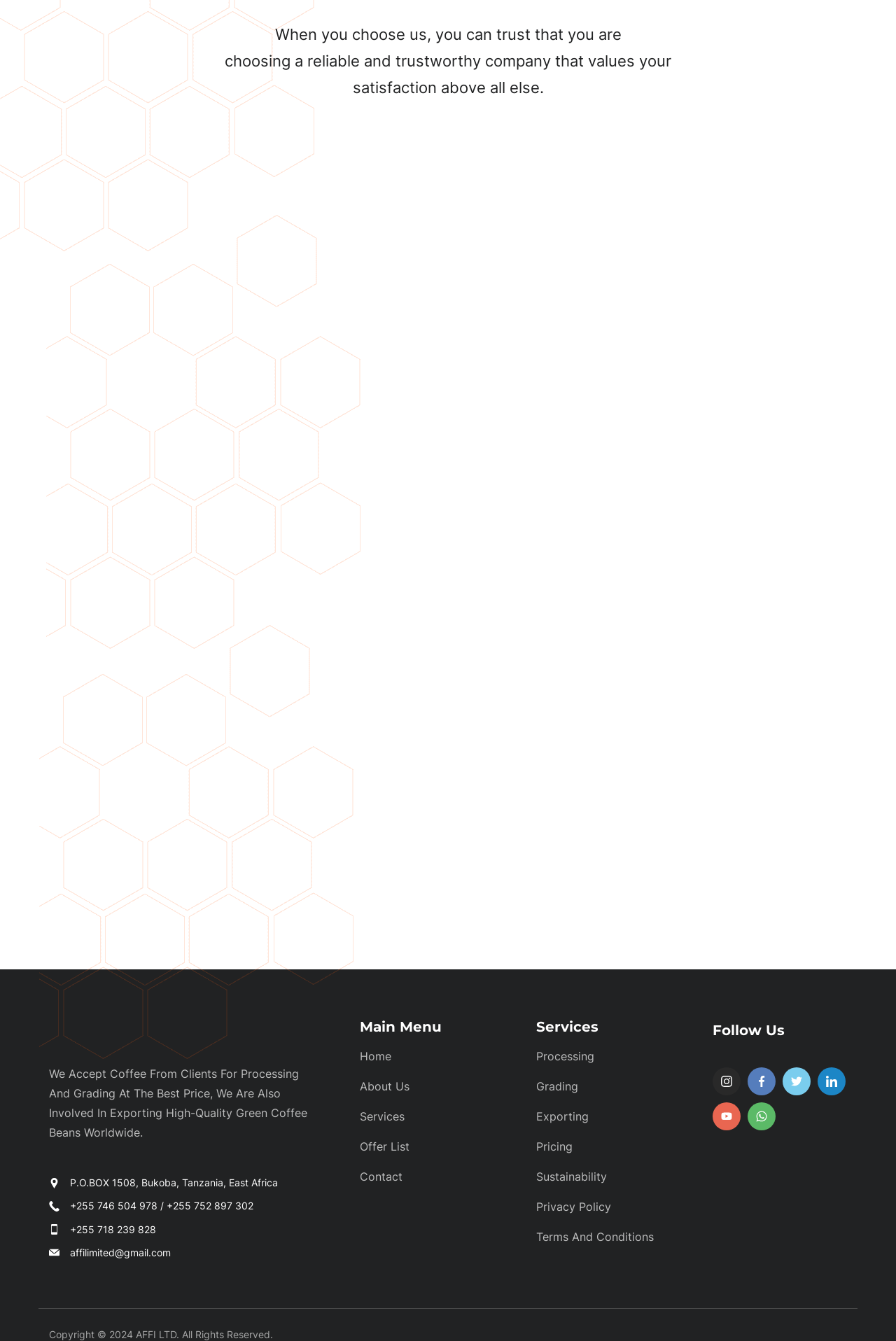What is the company's phone number?
Can you give a detailed and elaborate answer to the question?

The StaticText element '+255 746 504 978 / +255 752 897 302' provides the company's phone number, which is +255 746 504 978.